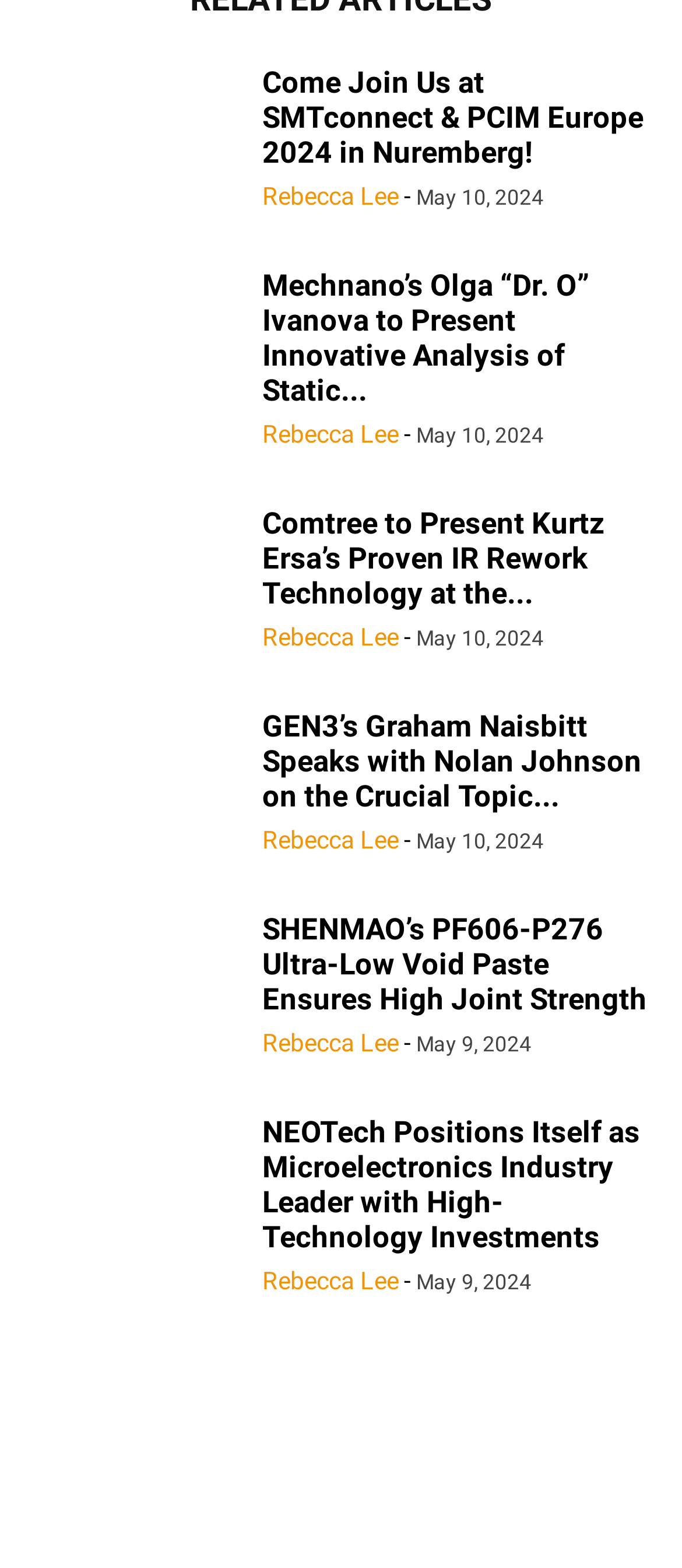How many articles are on this webpage?
Using the image, answer in one word or phrase.

10